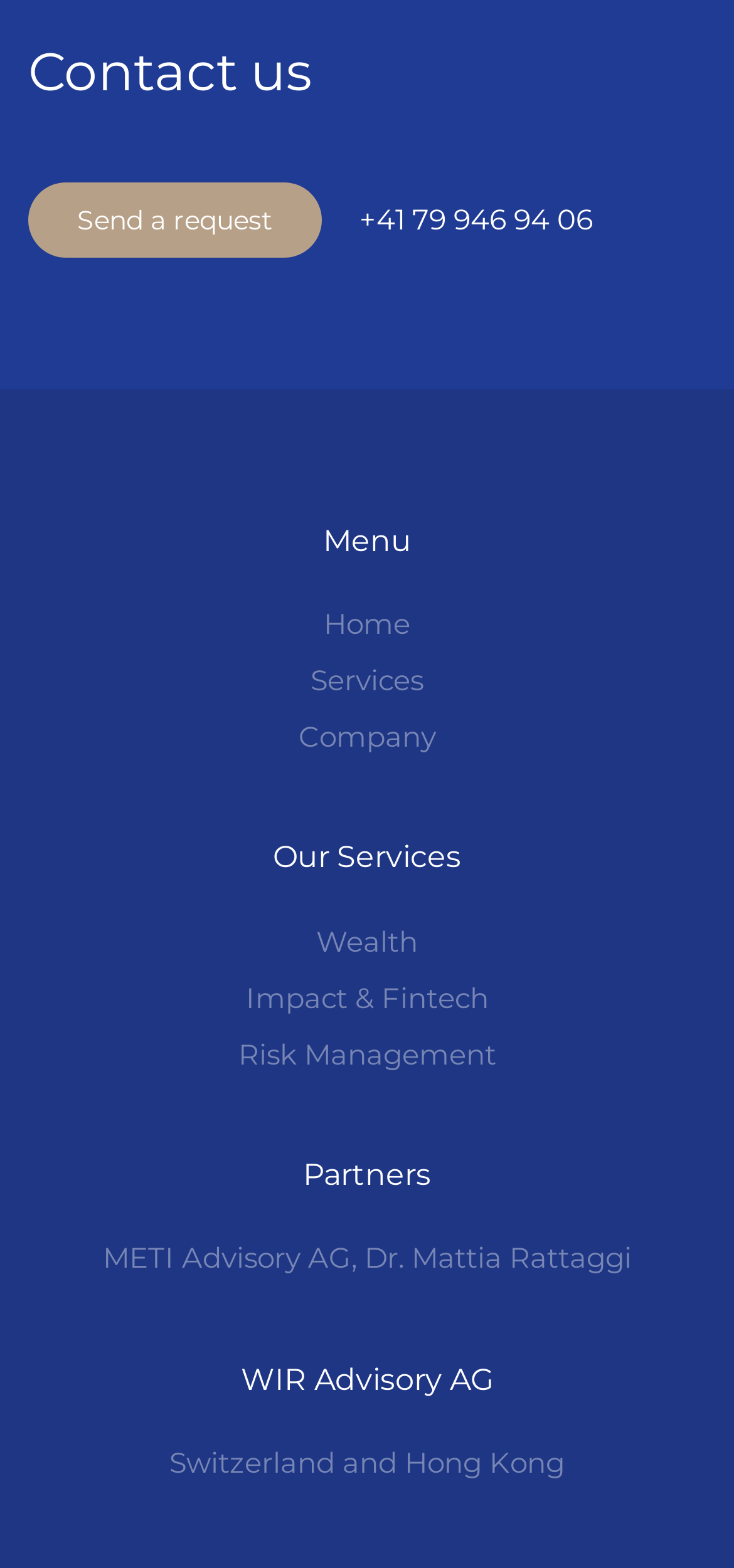Show the bounding box coordinates of the element that should be clicked to complete the task: "Send a request".

[0.038, 0.116, 0.438, 0.164]